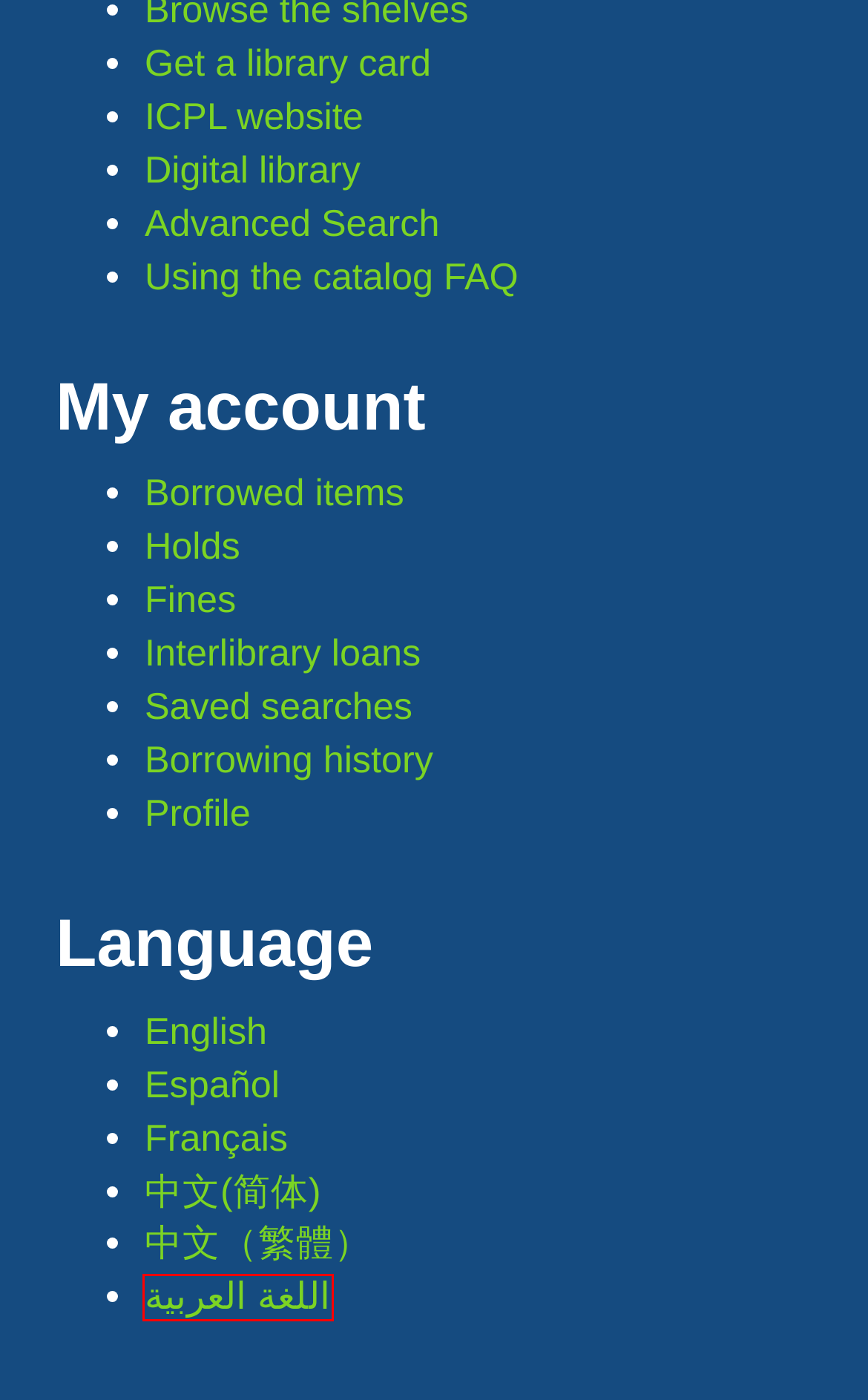Examine the screenshot of the webpage, which includes a red bounding box around an element. Choose the best matching webpage description for the page that will be displayed after clicking the element inside the red bounding box. Here are the candidates:
A. Search results - The new couple in 5B Unger, Lisa | ICPL Search
B. Search results - The vacation Marrs, John | ICPL Search
C. Search results - Forget you know me Strawser, Jessica | ICPL Search
D. Search results - Strohmeyer, Sarah | ICPL Search
E. Search results - Bad summer people Rosenblum, Emma | ICPL Search
F. Search results - The soulmate Hepworth, Sally | ICPL Search
G. Search results - The couple in the photo Cooper, Helen | ICPL Search
H. Search results - The guest list Foley, Lucy | ICPL Search

D